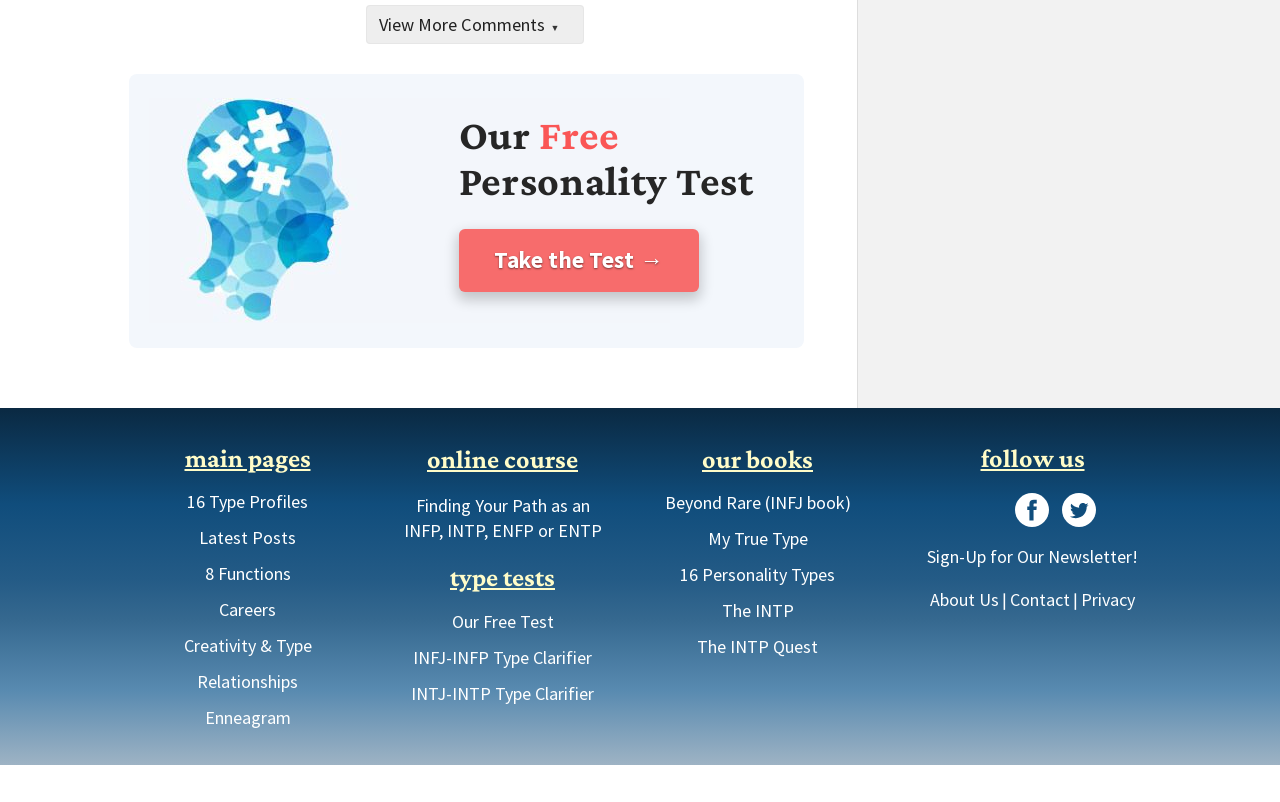Locate the bounding box coordinates of the element I should click to achieve the following instruction: "View recent post about Edinburgh Airport".

None